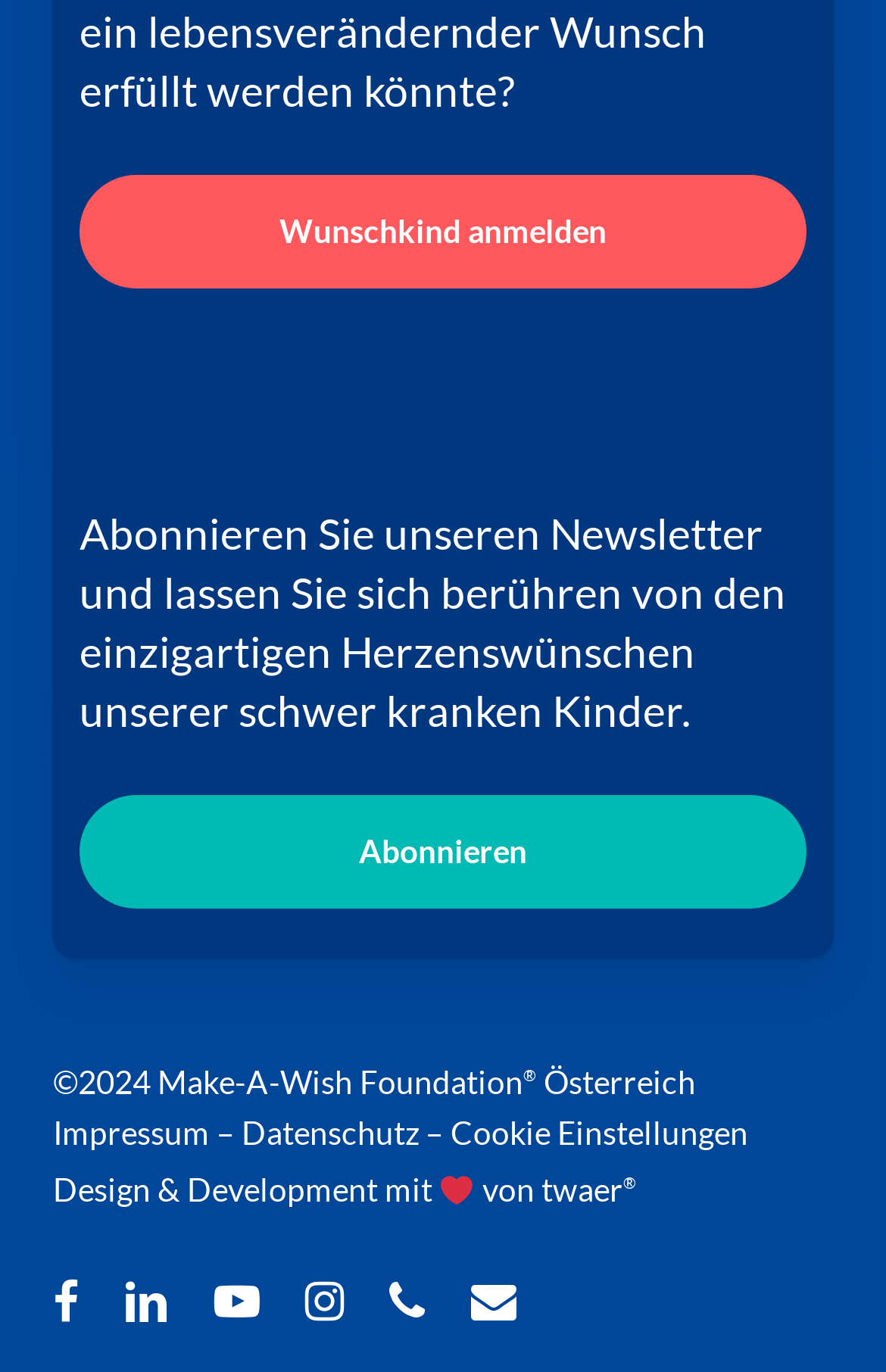Determine the bounding box coordinates of the UI element described by: "Cookie Einstellungen".

[0.509, 0.811, 0.845, 0.839]